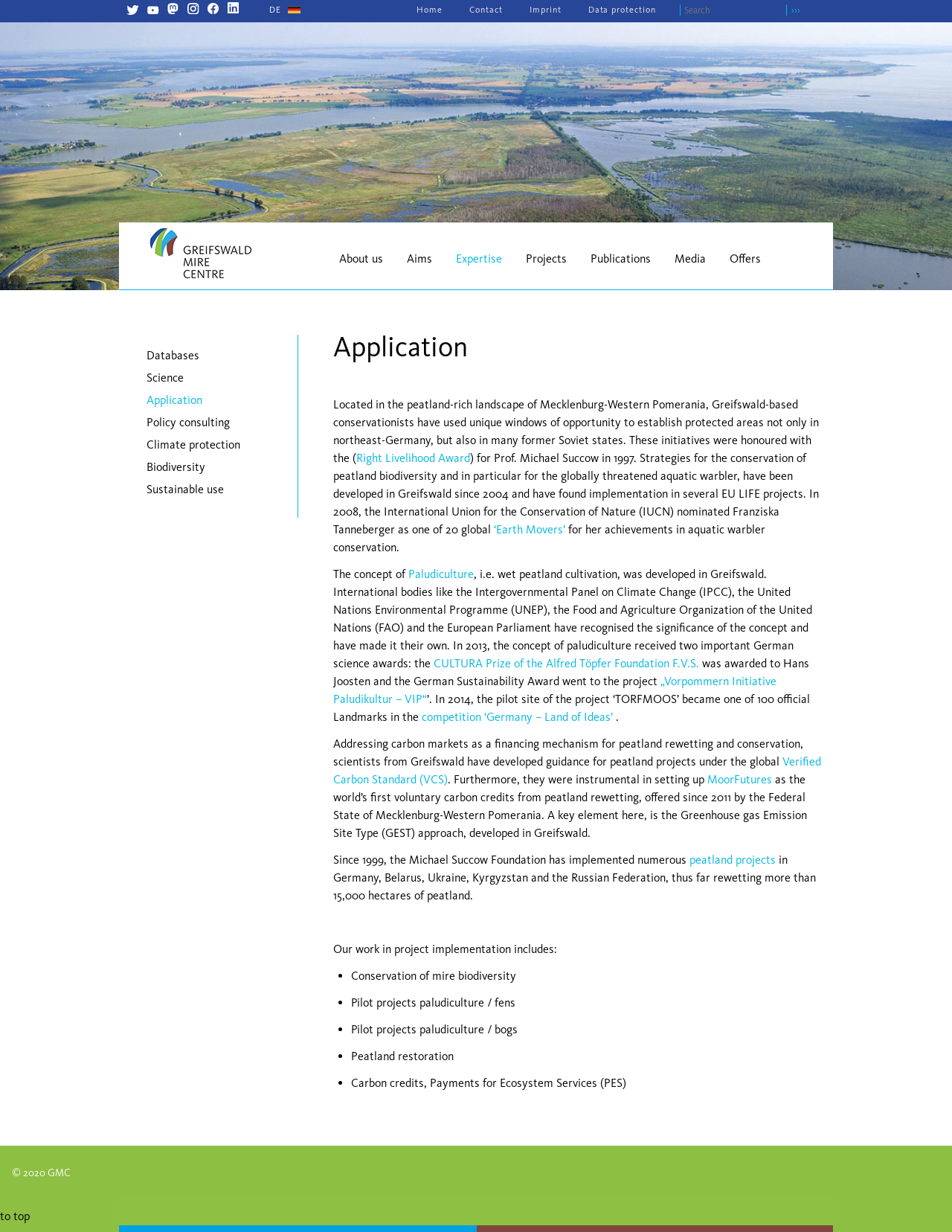Locate and provide the bounding box coordinates for the HTML element that matches this description: "Sustainable use".

[0.145, 0.388, 0.312, 0.406]